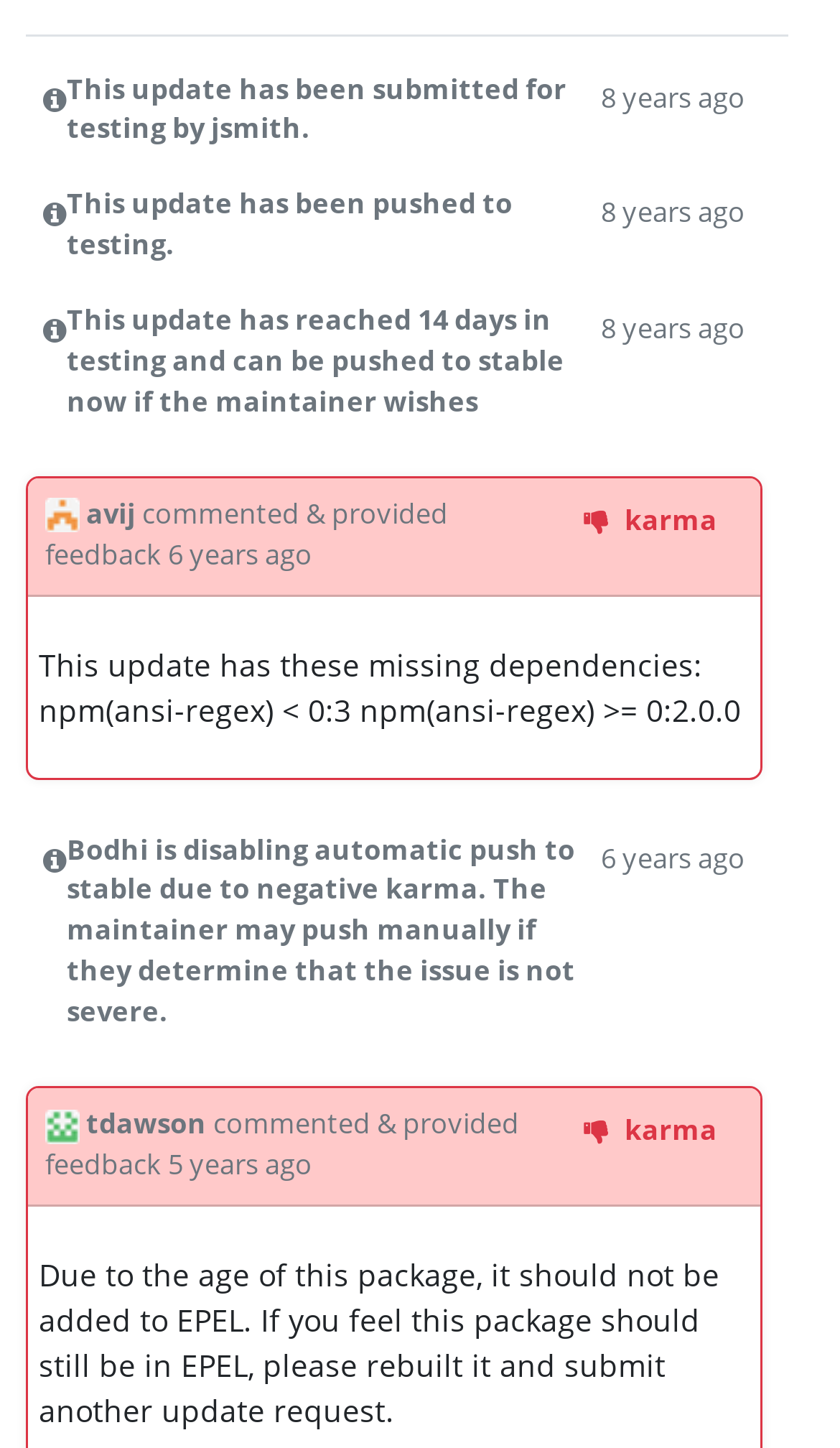Given the element description: "tdawson", predict the bounding box coordinates of this UI element. The coordinates must be four float numbers between 0 and 1, given as [left, top, right, bottom].

[0.054, 0.763, 0.254, 0.789]